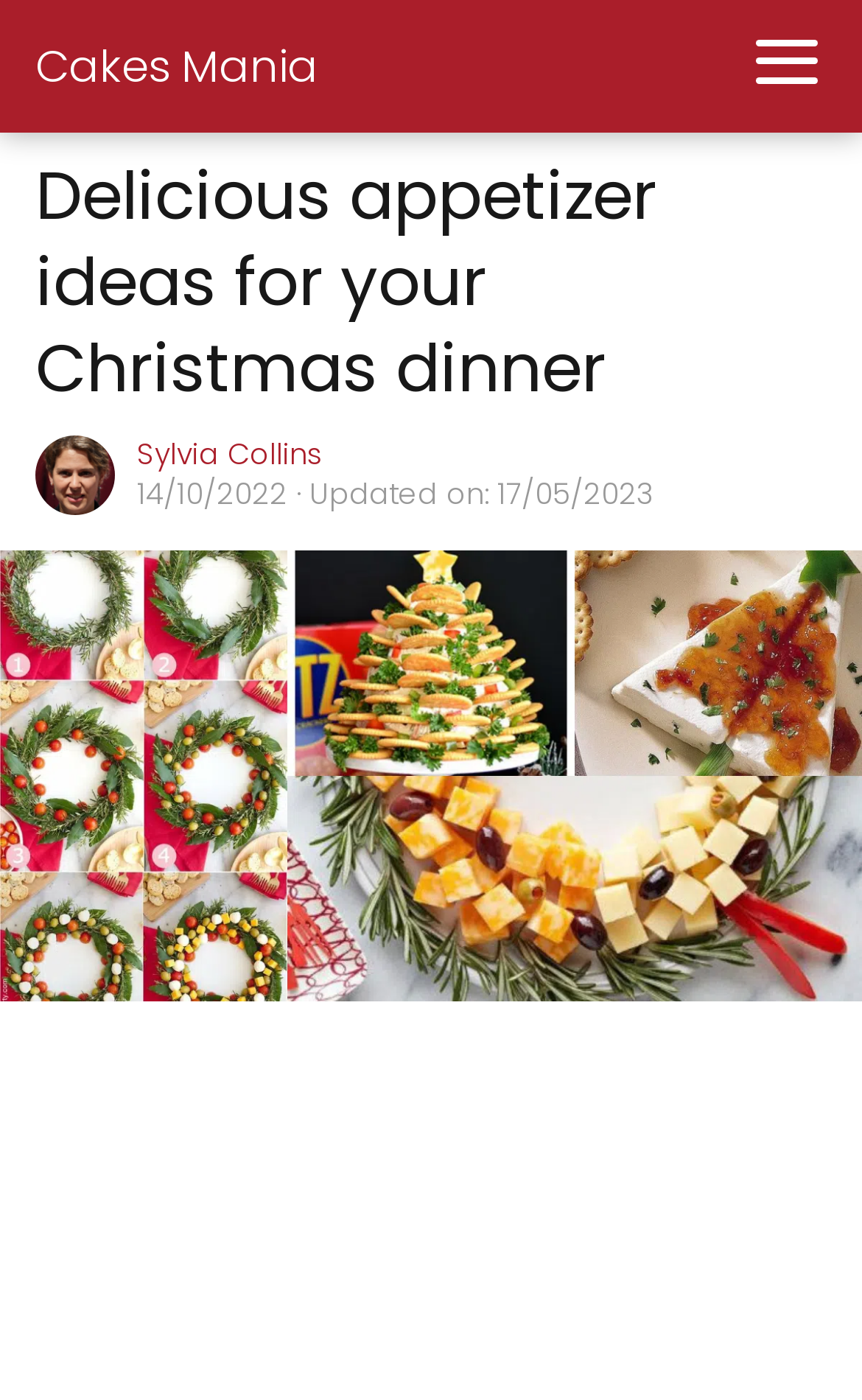Respond to the following question using a concise word or phrase: 
What is the topic of this article?

Christmas dinner appetizer ideas